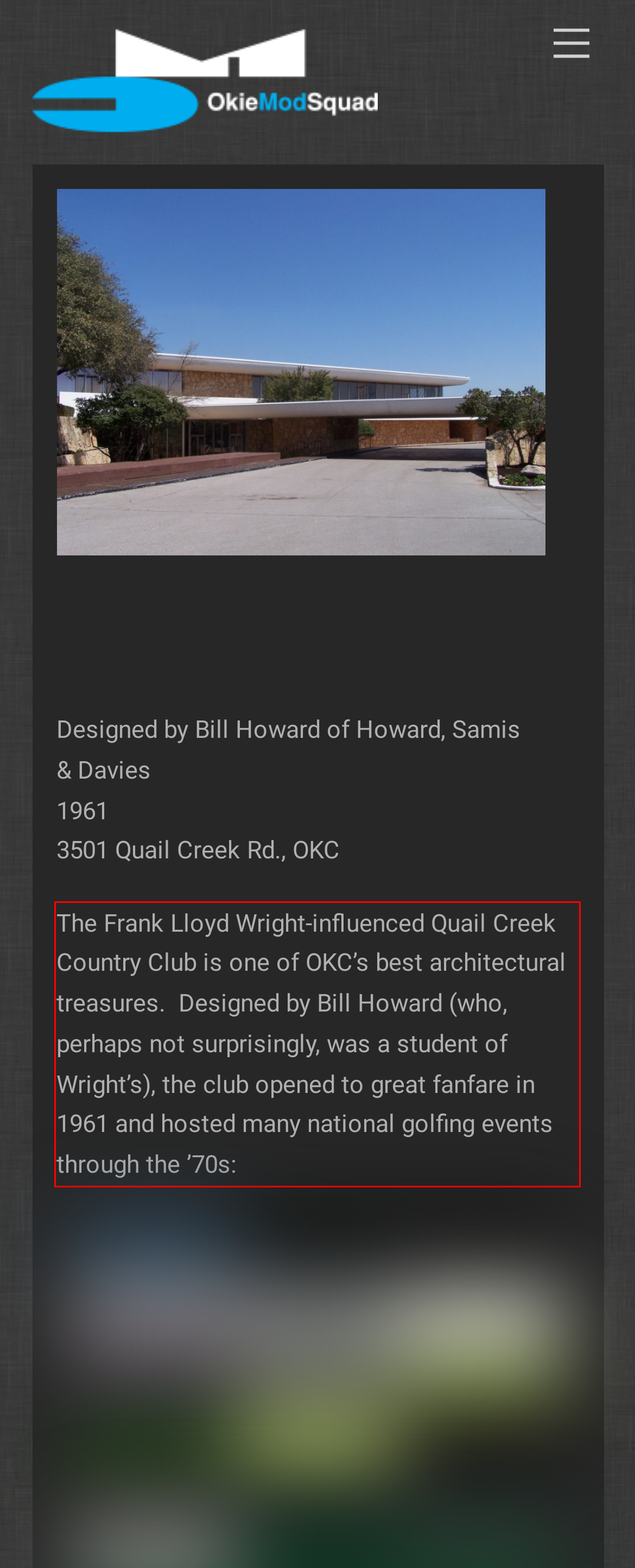Look at the provided screenshot of the webpage and perform OCR on the text within the red bounding box.

The Frank Lloyd Wright-influenced Quail Creek Country Club is one of OKC’s best architectural treasures. Designed by Bill Howard (who, perhaps not surprisingly, was a student of Wright’s), the club opened to great fanfare in 1961 and hosted many national golfing events through the ’70s: